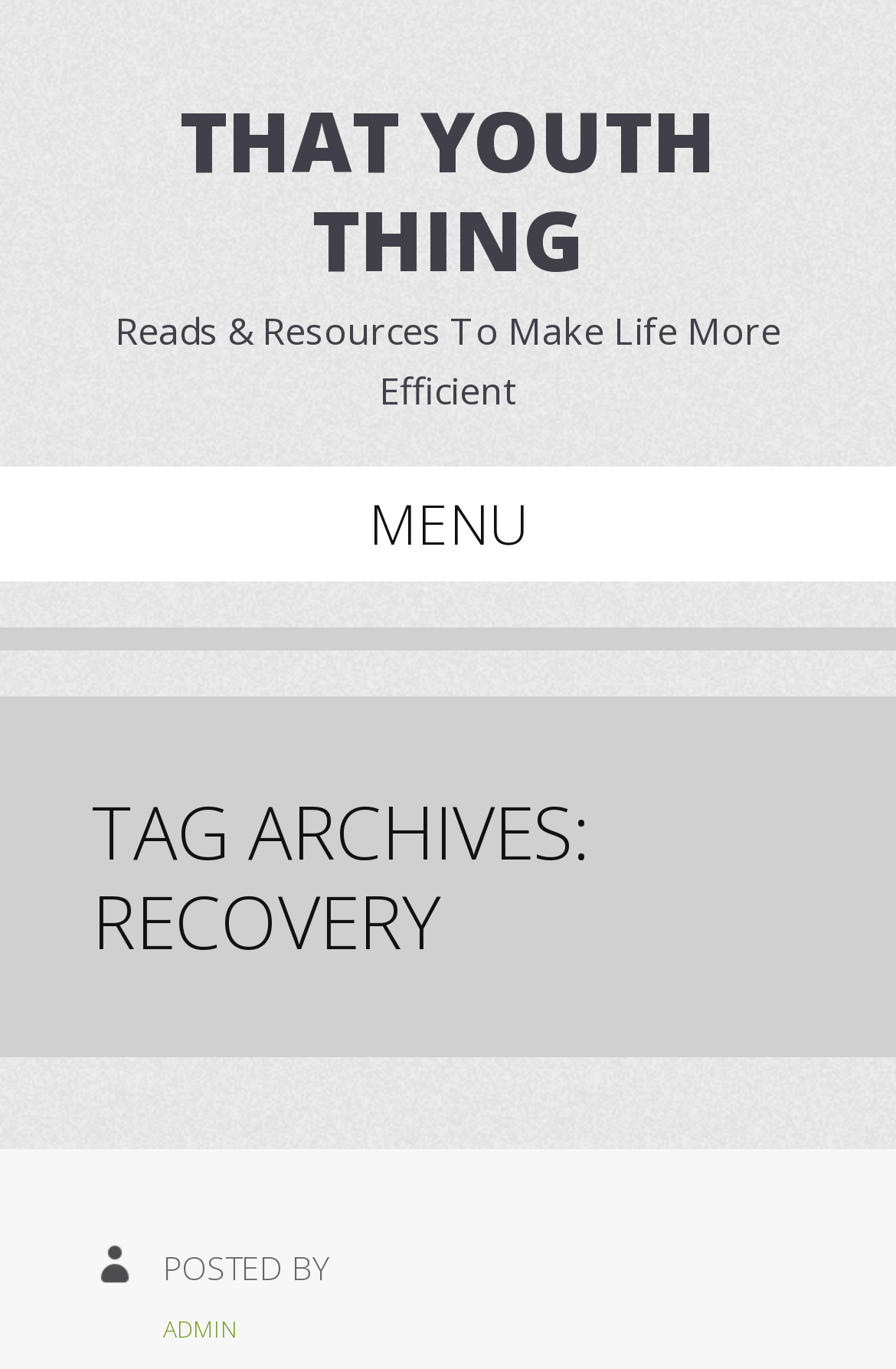How many sections are there in the menu?
Using the image, respond with a single word or phrase.

Three